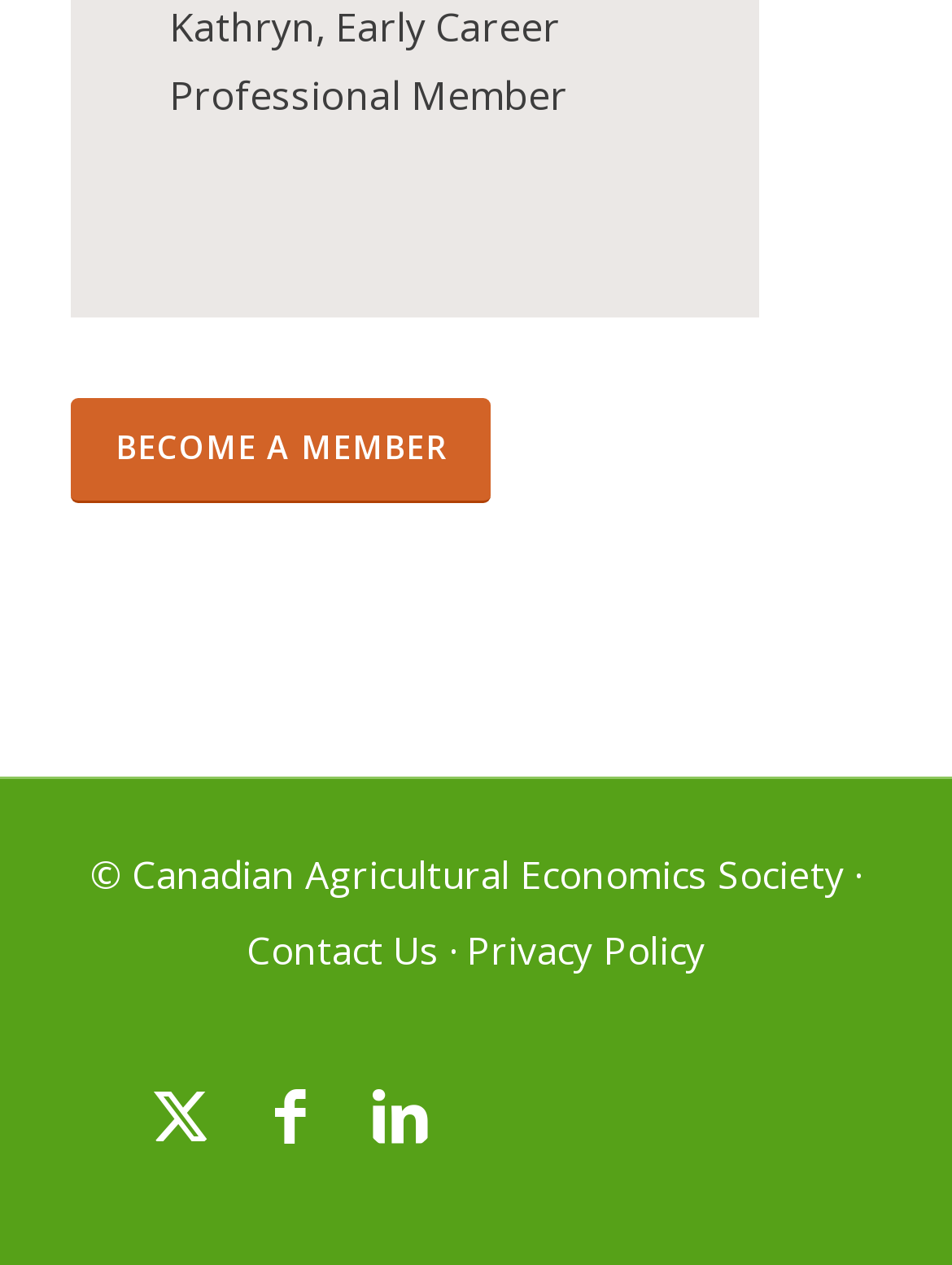Please provide a comprehensive answer to the question based on the screenshot: What is the copyright information?

The copyright information can be found in the StaticText element with the text 'Canadian Agricultural Economics Society' located at the bottom of the webpage, which indicates that the webpage is owned by this organization.